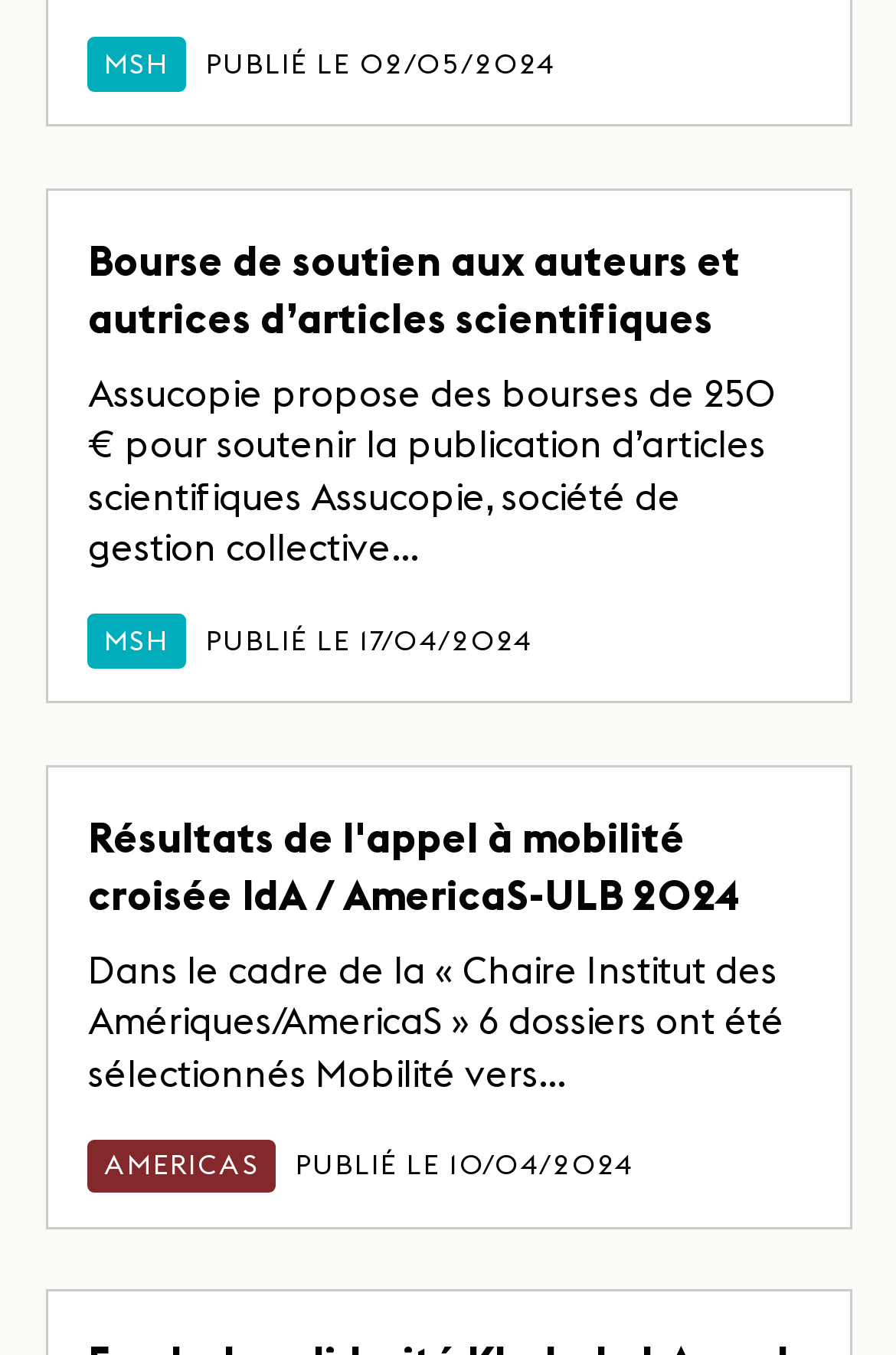Identify and provide the bounding box for the element described by: "AmericaS".

[0.098, 0.841, 0.307, 0.881]